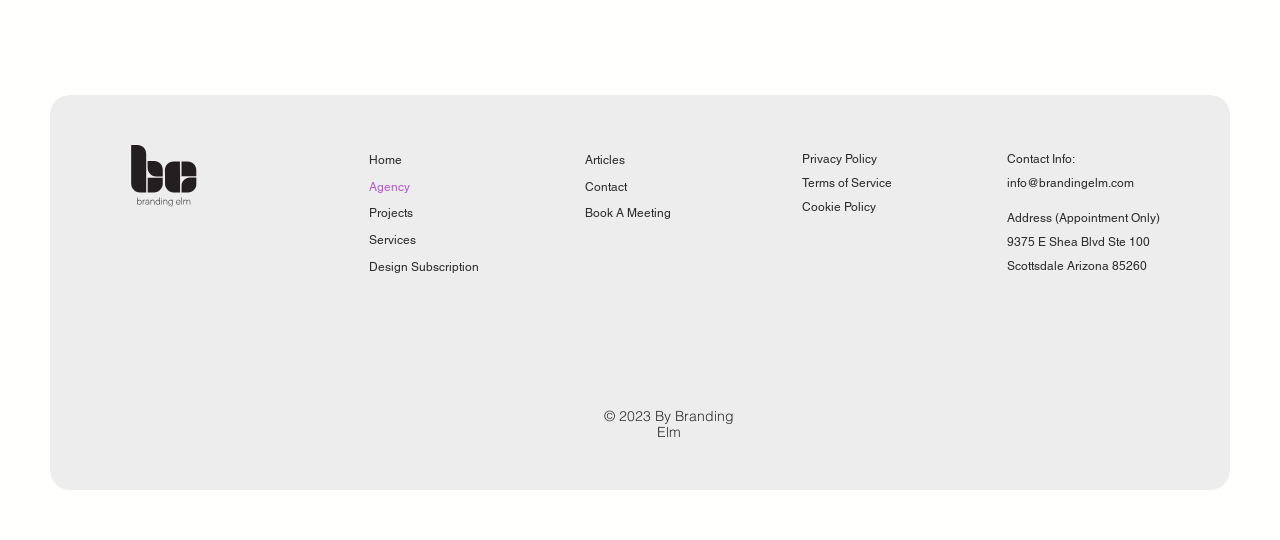Can you pinpoint the bounding box coordinates for the clickable element required for this instruction: "book a meeting"? The coordinates should be four float numbers between 0 and 1, i.e., [left, top, right, bottom].

[0.449, 0.371, 0.56, 0.421]